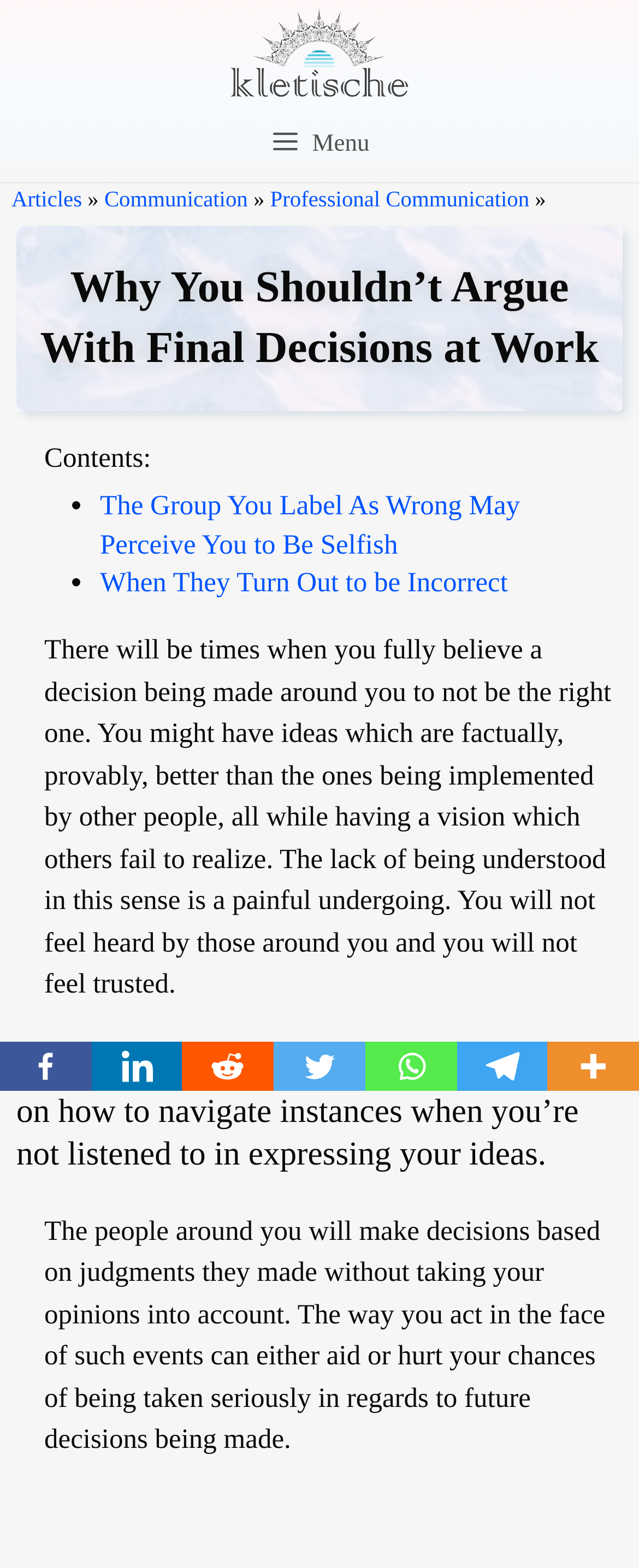Find and extract the text of the primary heading on the webpage.

Why You Shouldn’t Argue With Final Decisions at Work